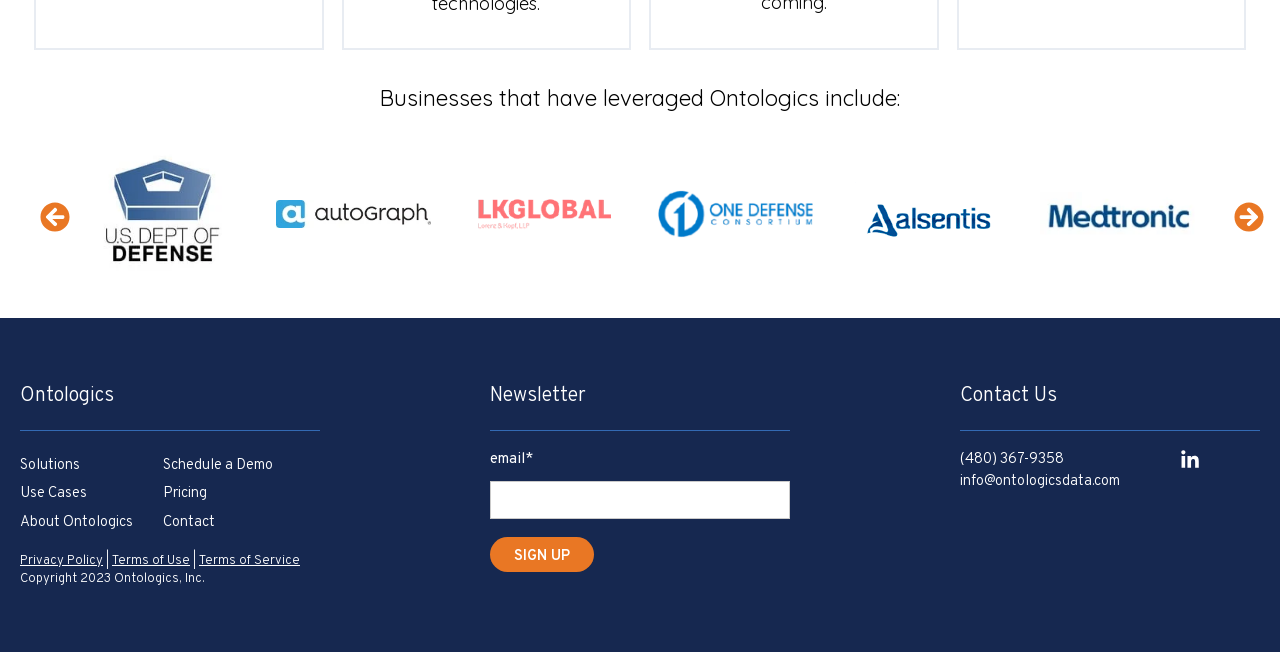What is the purpose of the 'Previous slide' and 'Next slide' buttons?
Look at the screenshot and respond with a single word or phrase.

To navigate through slides